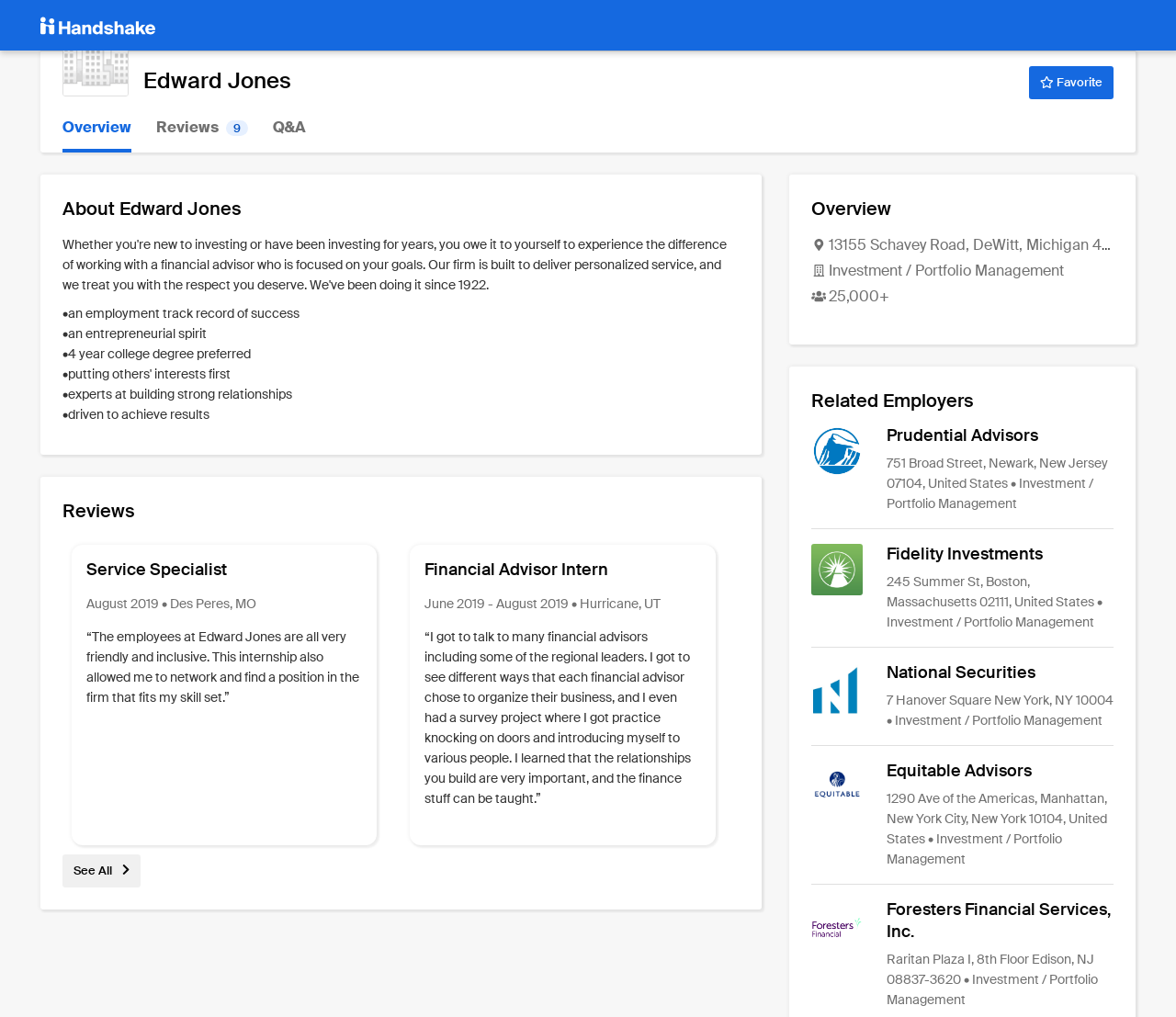Please identify the coordinates of the bounding box that should be clicked to fulfill this instruction: "Visit the 'Home' page".

None